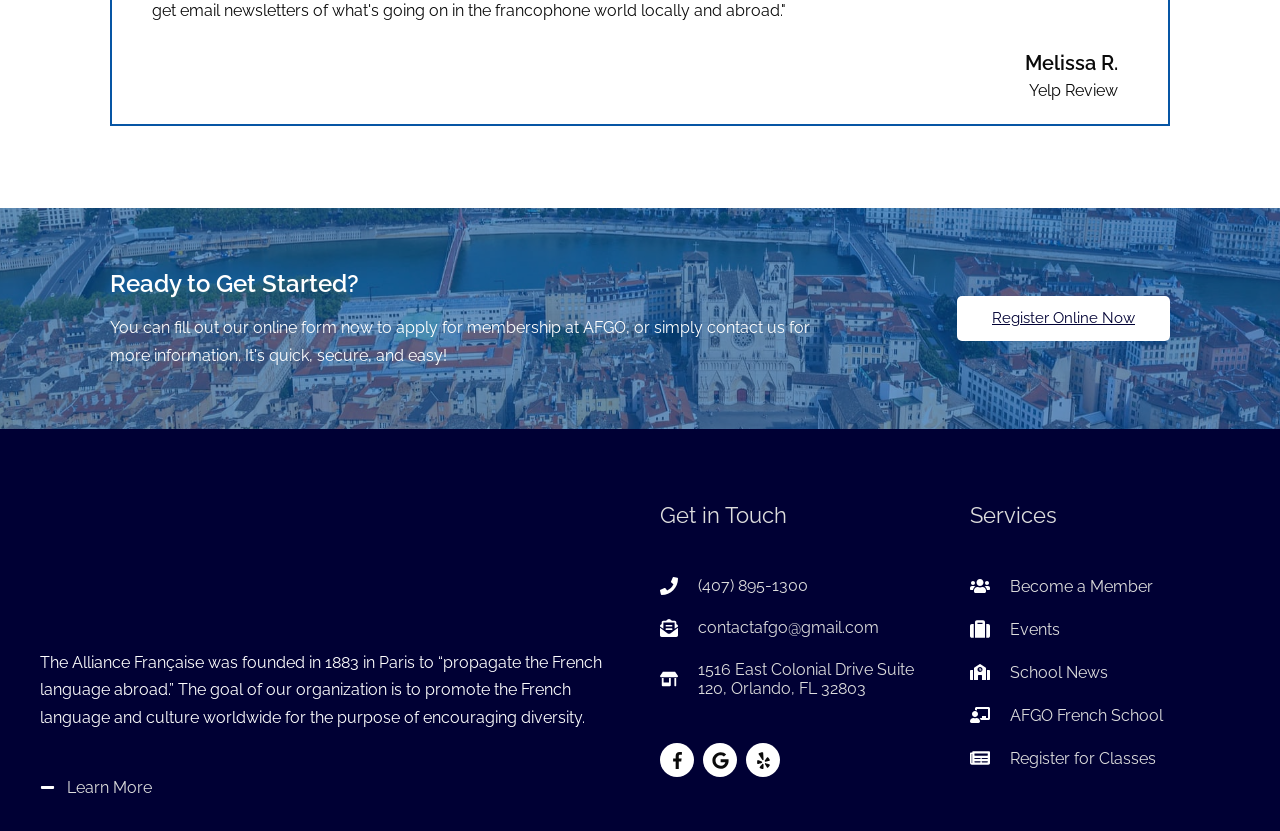Find the bounding box of the UI element described as follows: "Become a Member".

[0.758, 0.694, 0.901, 0.718]